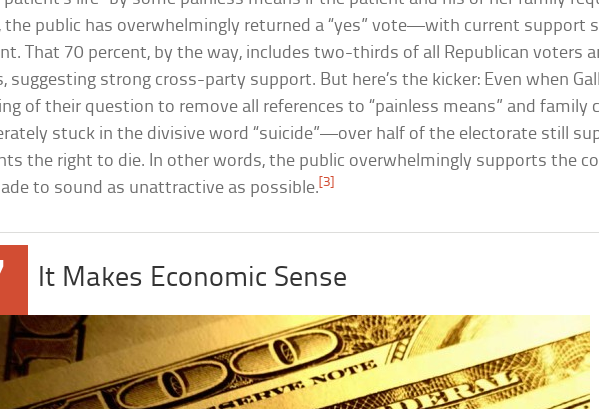Give a short answer to this question using one word or a phrase:
What is the topic of the discussion?

Euthanasia